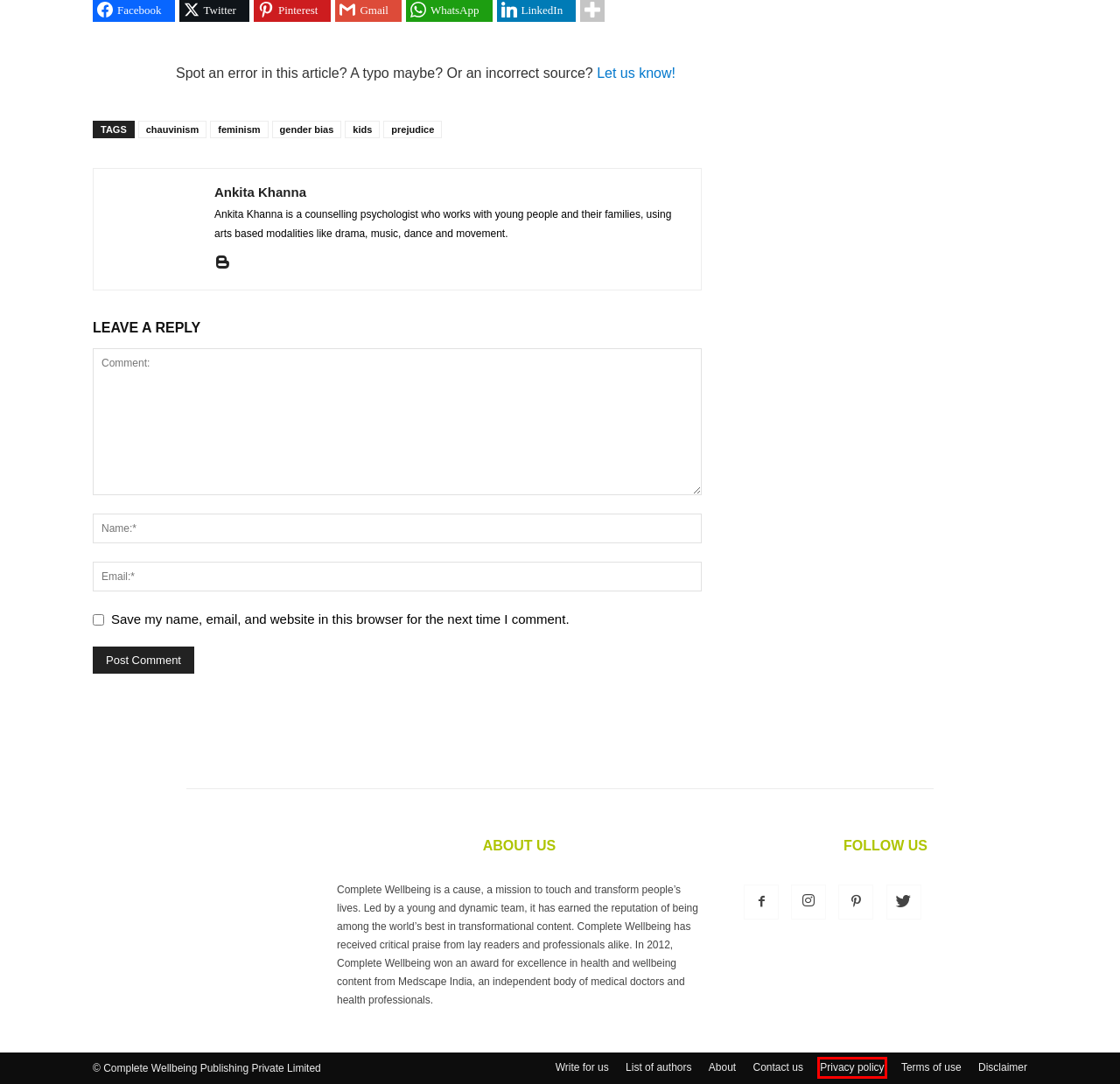Analyze the given webpage screenshot and identify the UI element within the red bounding box. Select the webpage description that best matches what you expect the new webpage to look like after clicking the element. Here are the candidates:
A. Do you want to write for us? - Complete Wellbeing
B. Contact us - Complete Wellbeing
C. Our contributors - Complete Wellbeing
D. Disclaimer - Complete Wellbeing
E. Terms of use - Complete Wellbeing
F. Privacy policy - Complete Wellbeing
G. chauvinism Archives - Complete Wellbeing
H. gender bias Archives - Complete Wellbeing

F